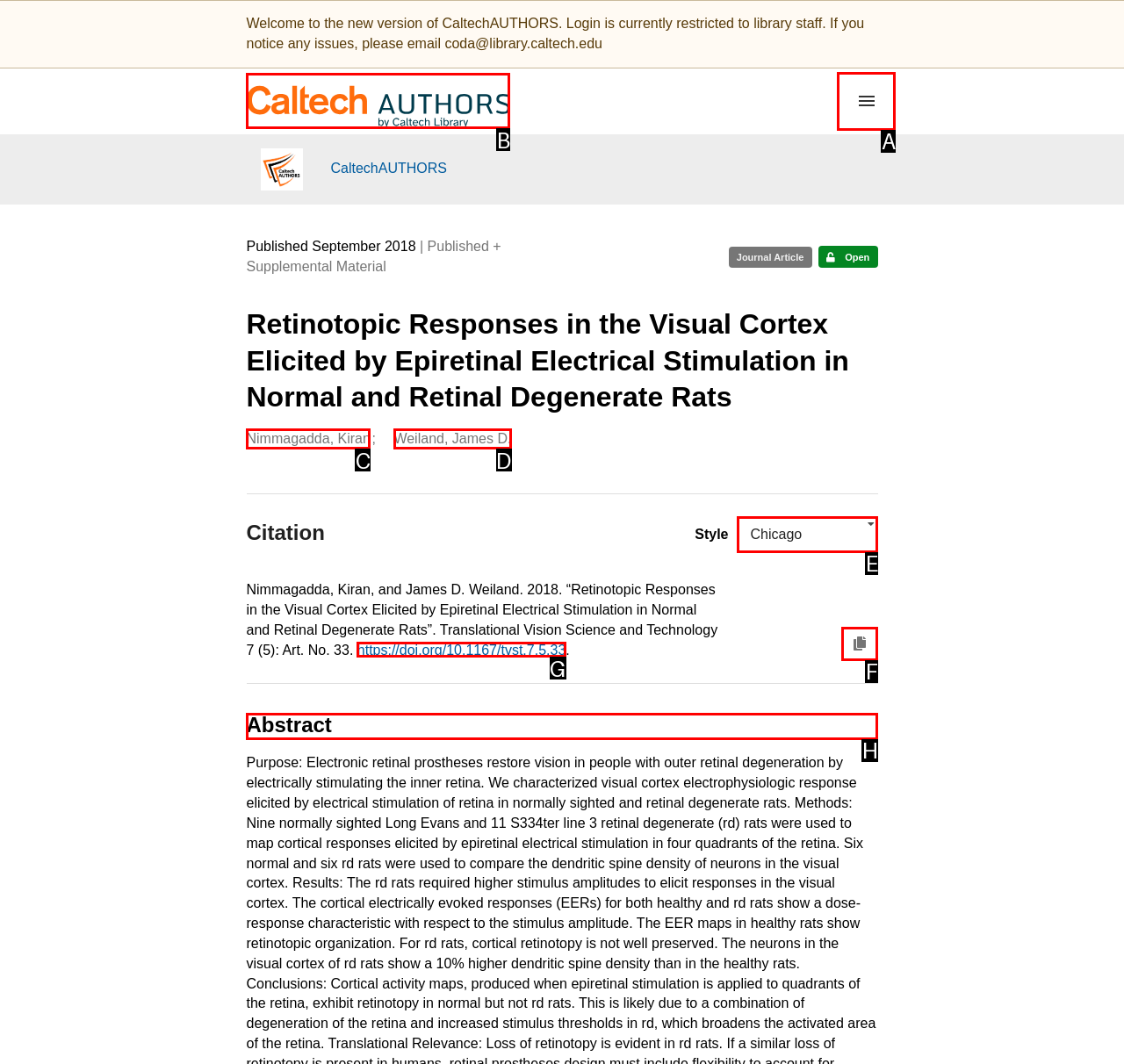Select the right option to accomplish this task: Read the abstract. Reply with the letter corresponding to the correct UI element.

H